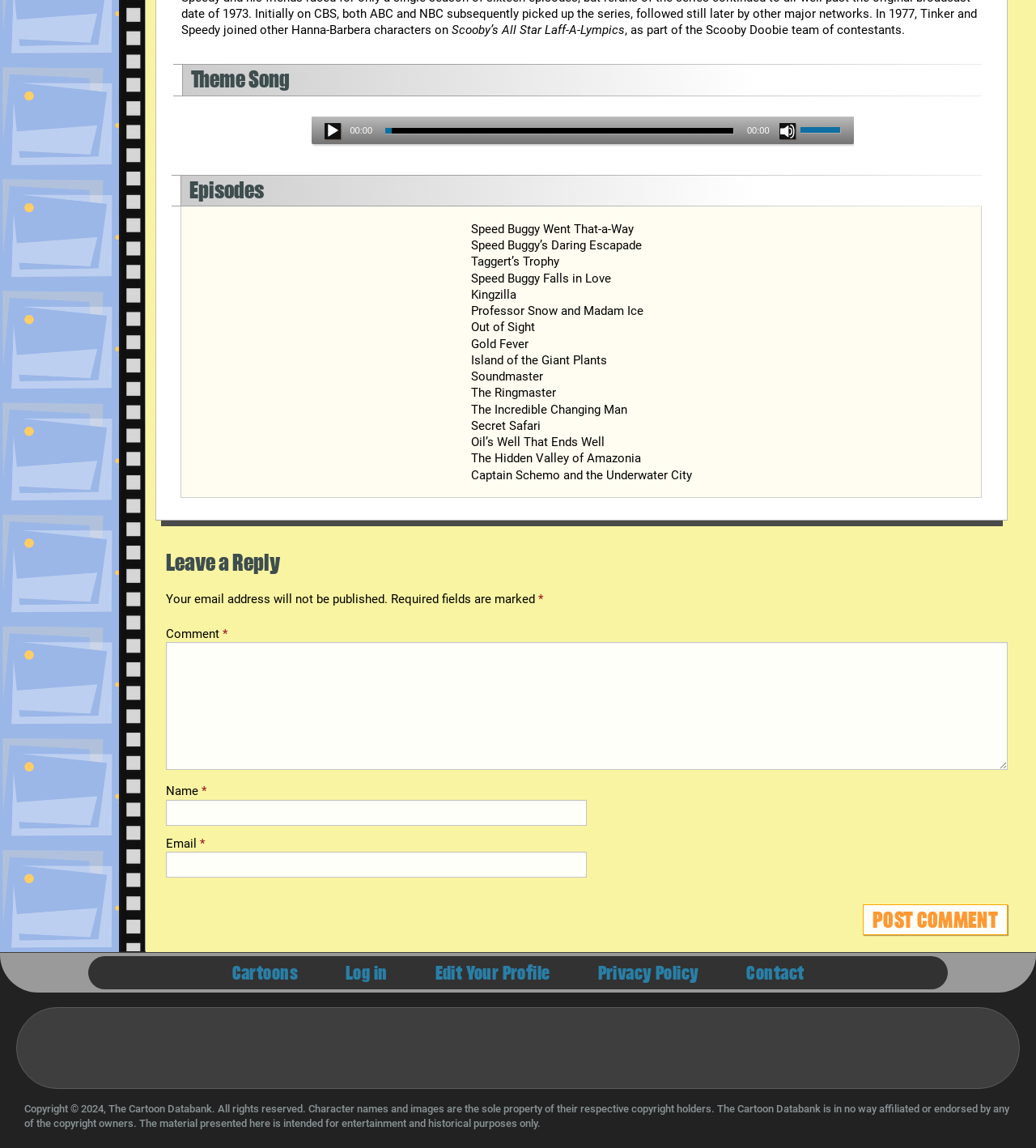Respond to the question below with a single word or phrase:
How many links are provided at the bottom?

6